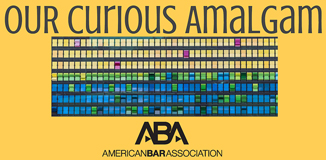Observe the image and answer the following question in detail: What is the font color of the ABA logo?

The font color of the ABA logo is black because the caption describes it as being in a sleek black font, which implies that the logo itself is presented in black.